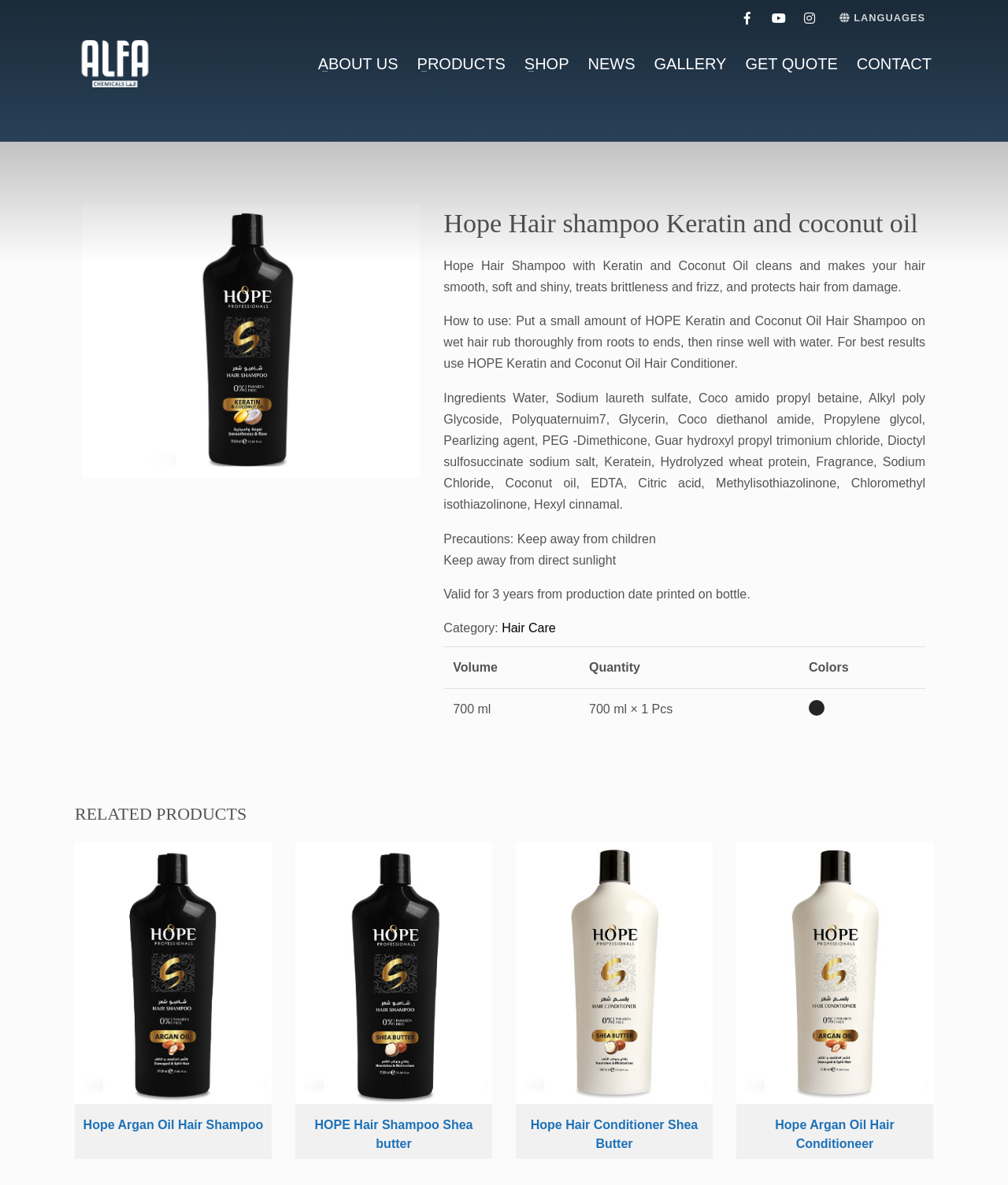What is the name of the shampoo product?
Please answer the question with a single word or phrase, referencing the image.

Hope Hair Shampoo